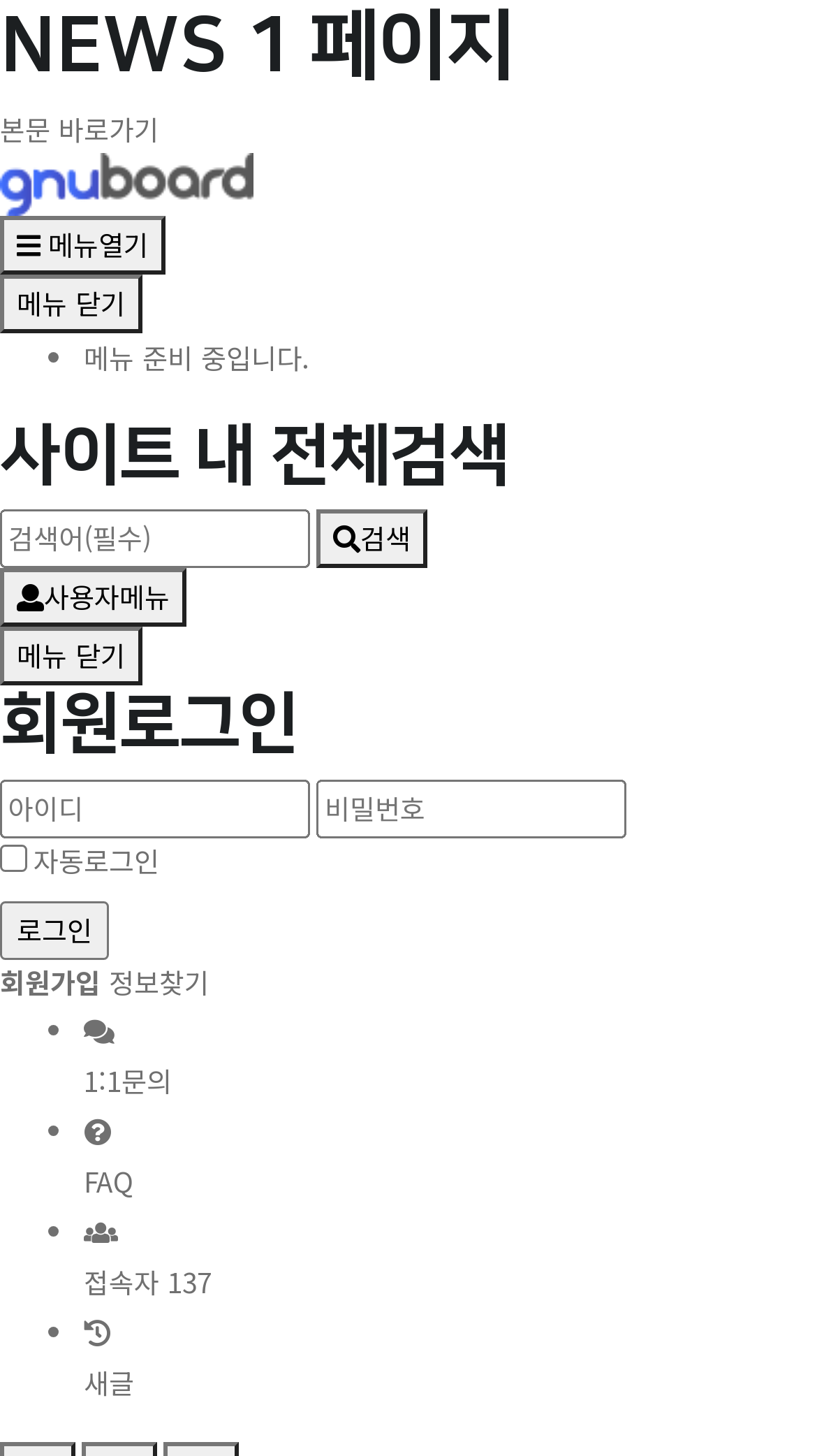Provide a short, one-word or phrase answer to the question below:
What is the purpose of the textbox at the top?

Search